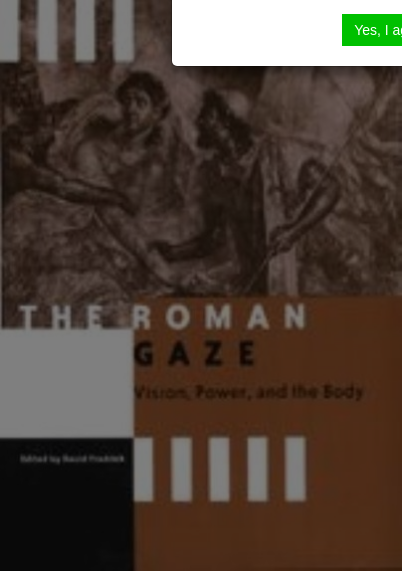What is the subtitle of the book?
Please respond to the question thoroughly and include all relevant details.

The subtitle of the book is mentioned beneath the title, which provides insight into the book's focus on the interplay of visual perception and authority in Roman culture, and it is 'Vision, Power, and the Body'.